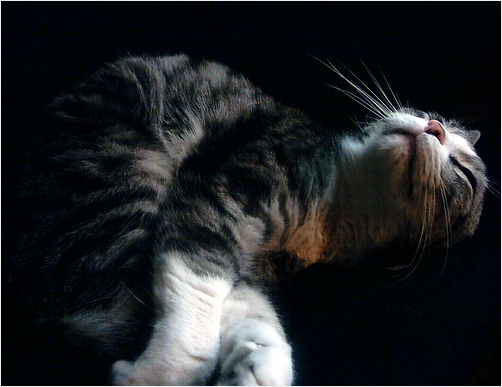Offer a detailed explanation of what is happening in the image.

The image features a serene gray tabby cat curled up comfortably, showcasing its soft fur and distinctive markings. The cat is lying on its back with its head tilted upward and eyes closed, exuding a sense of peaceful contentment. The surrounding darkness accentuates the cat's relaxed posture and the fine details of its fur. This poignant moment may evoke memories of affection and companionship, reminiscent of beloved pets that have brought joy and comfort into our lives. The aesthetic captures not only the beauty of the feline form but also the tranquility of a life lived alongside such loving creatures.